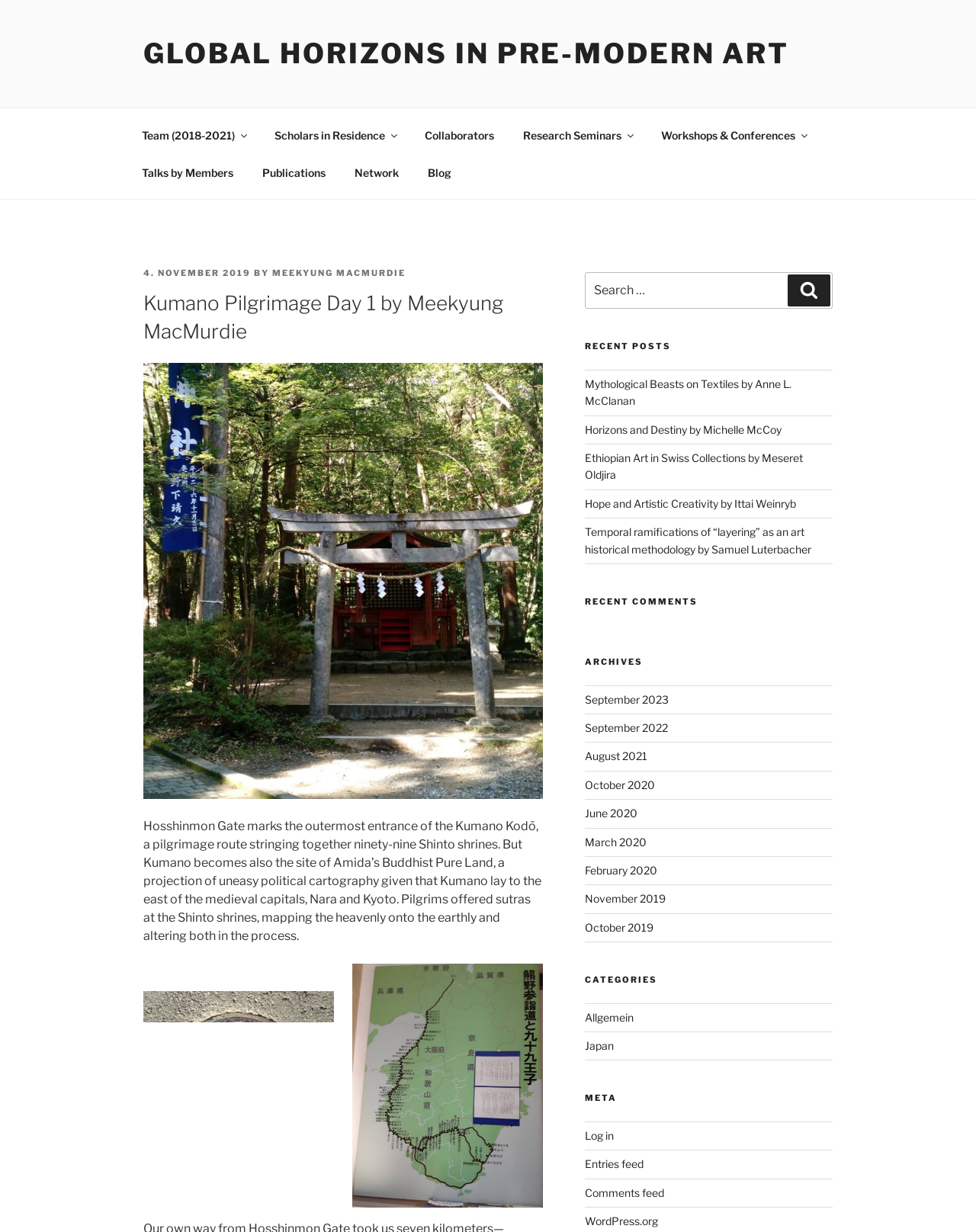Locate and generate the text content of the webpage's heading.

Kumano Pilgrimage Day 1 by Meekyung MacMurdie